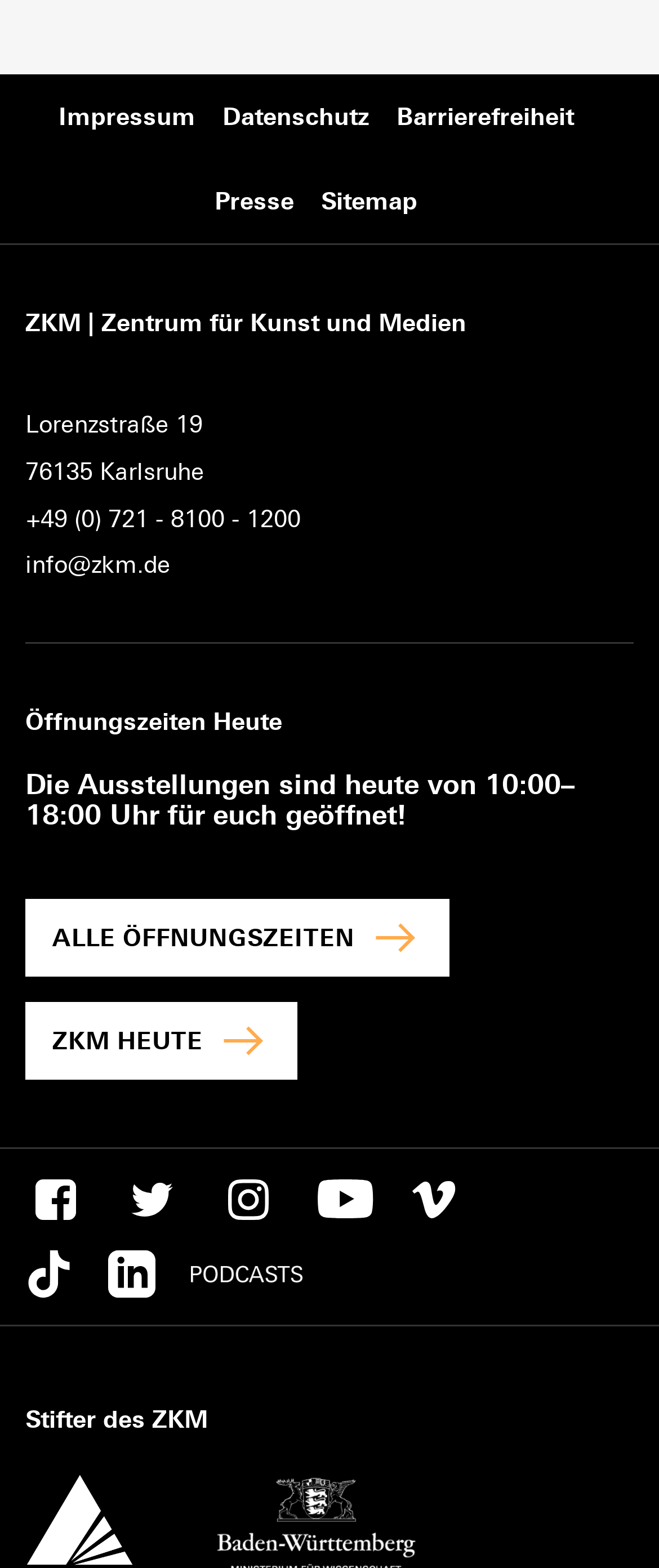Identify the bounding box for the UI element described as: "ZKM Heute". The coordinates should be four float numbers between 0 and 1, i.e., [left, top, right, bottom].

[0.038, 0.639, 0.452, 0.689]